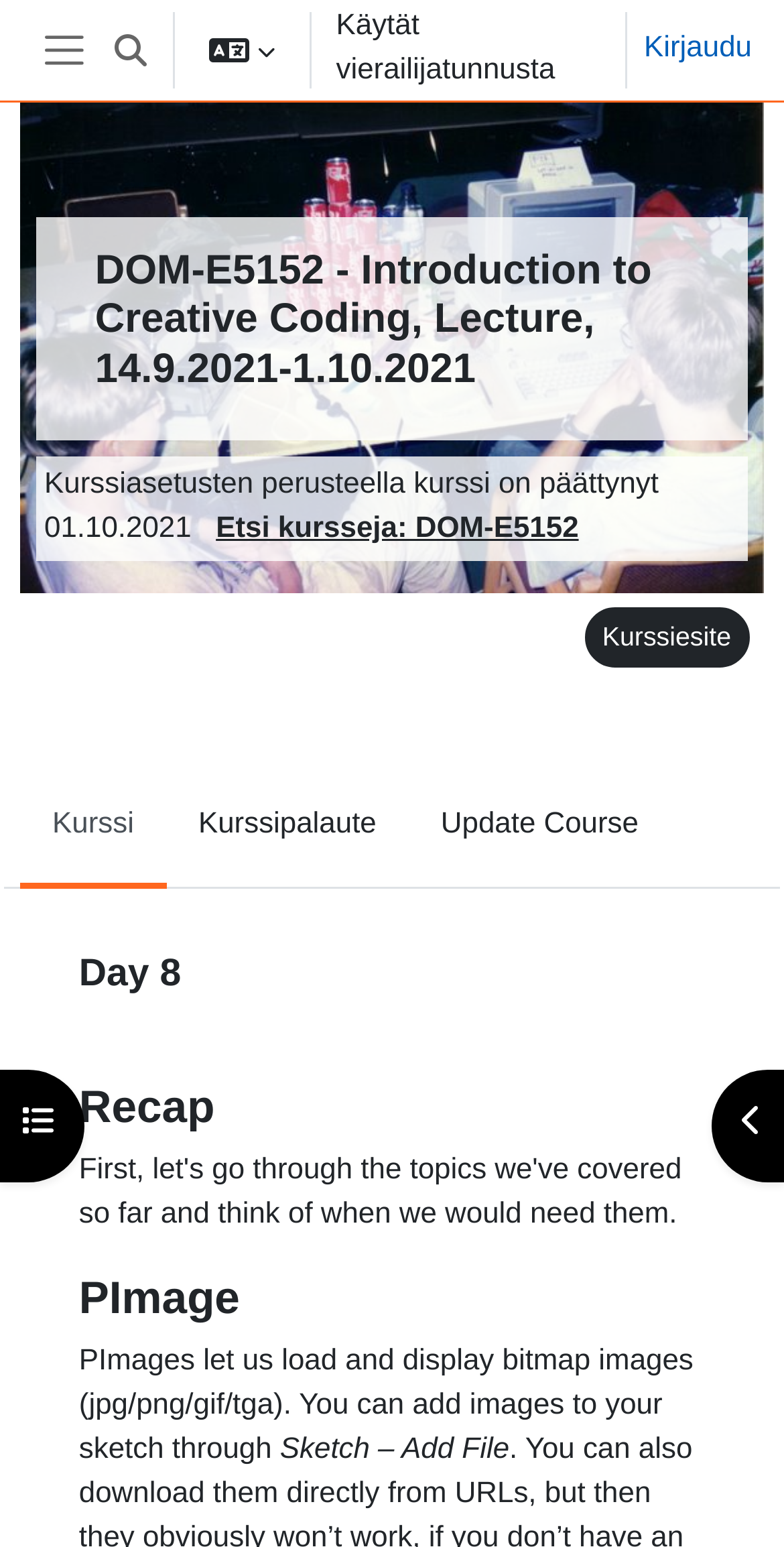Please specify the bounding box coordinates of the element that should be clicked to execute the given instruction: 'Switch language'. Ensure the coordinates are four float numbers between 0 and 1, expressed as [left, top, right, bottom].

[0.234, 0.0, 0.385, 0.065]